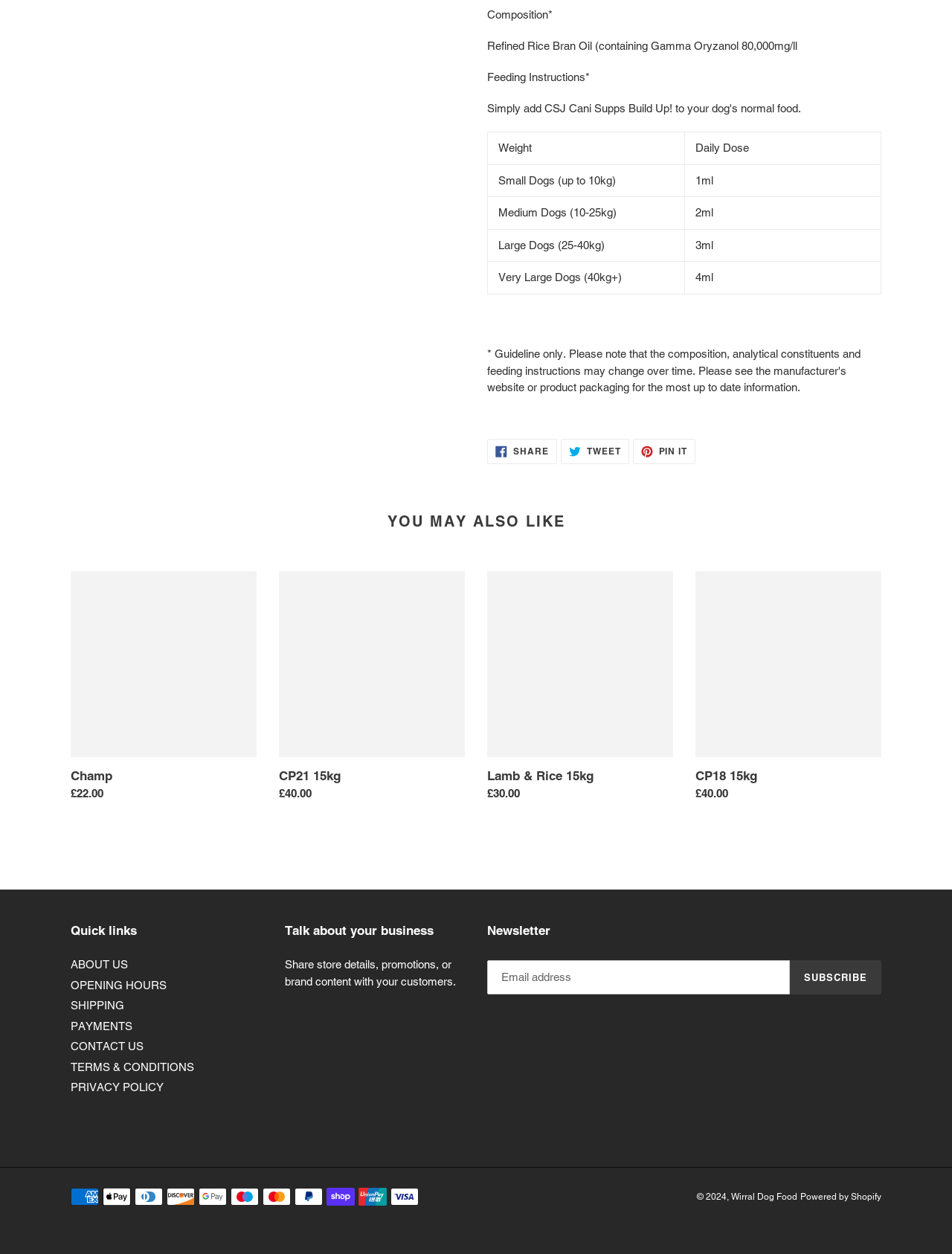Using details from the image, please answer the following question comprehensively:
What is the product name?

The product name is 'Composition' which is mentioned at the top of the webpage as 'Composition*'.